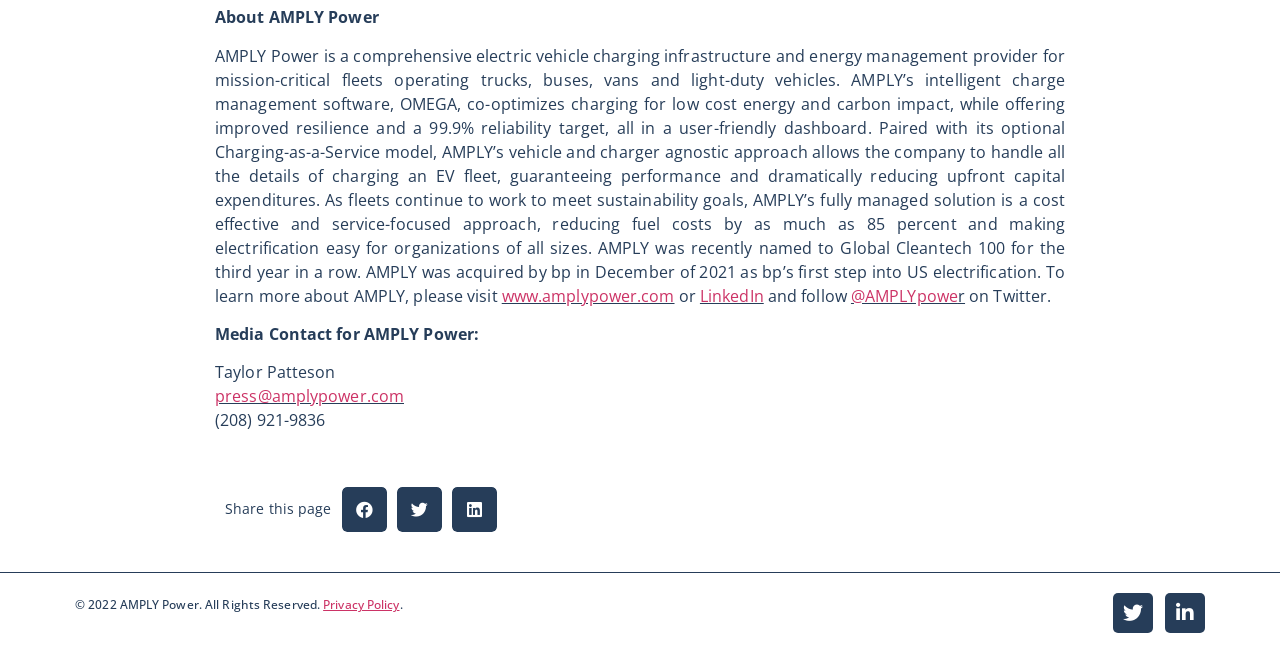Locate the bounding box of the UI element with the following description: "Twitter".

[0.87, 0.908, 0.901, 0.969]